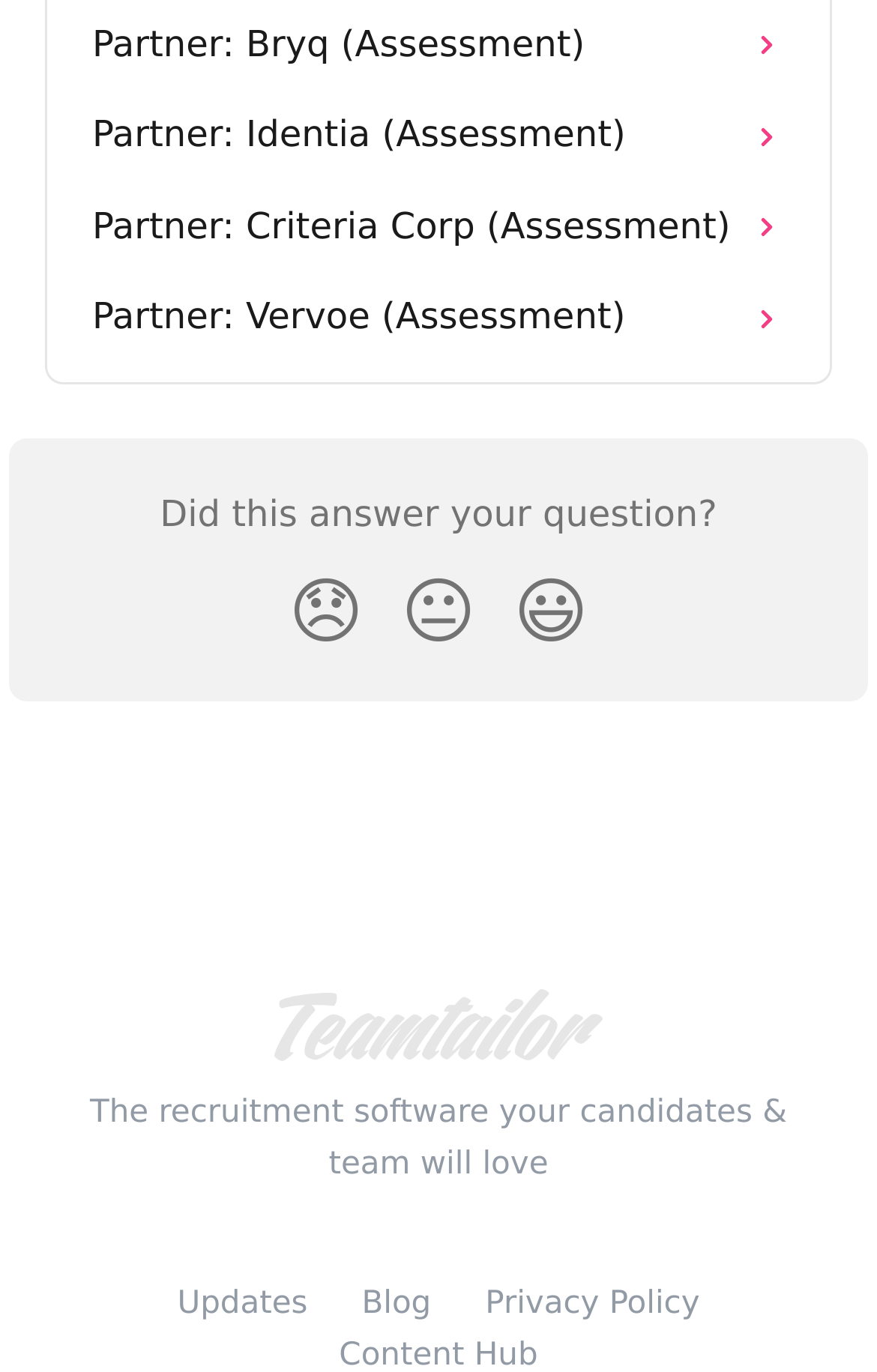How many links are there at the bottom of the webpage?
Refer to the image and give a detailed response to the question.

I counted the number of links at the bottom of the webpage, which are 'Updates', 'Blog', and 'Privacy Policy'. Therefore, there are 3 links.